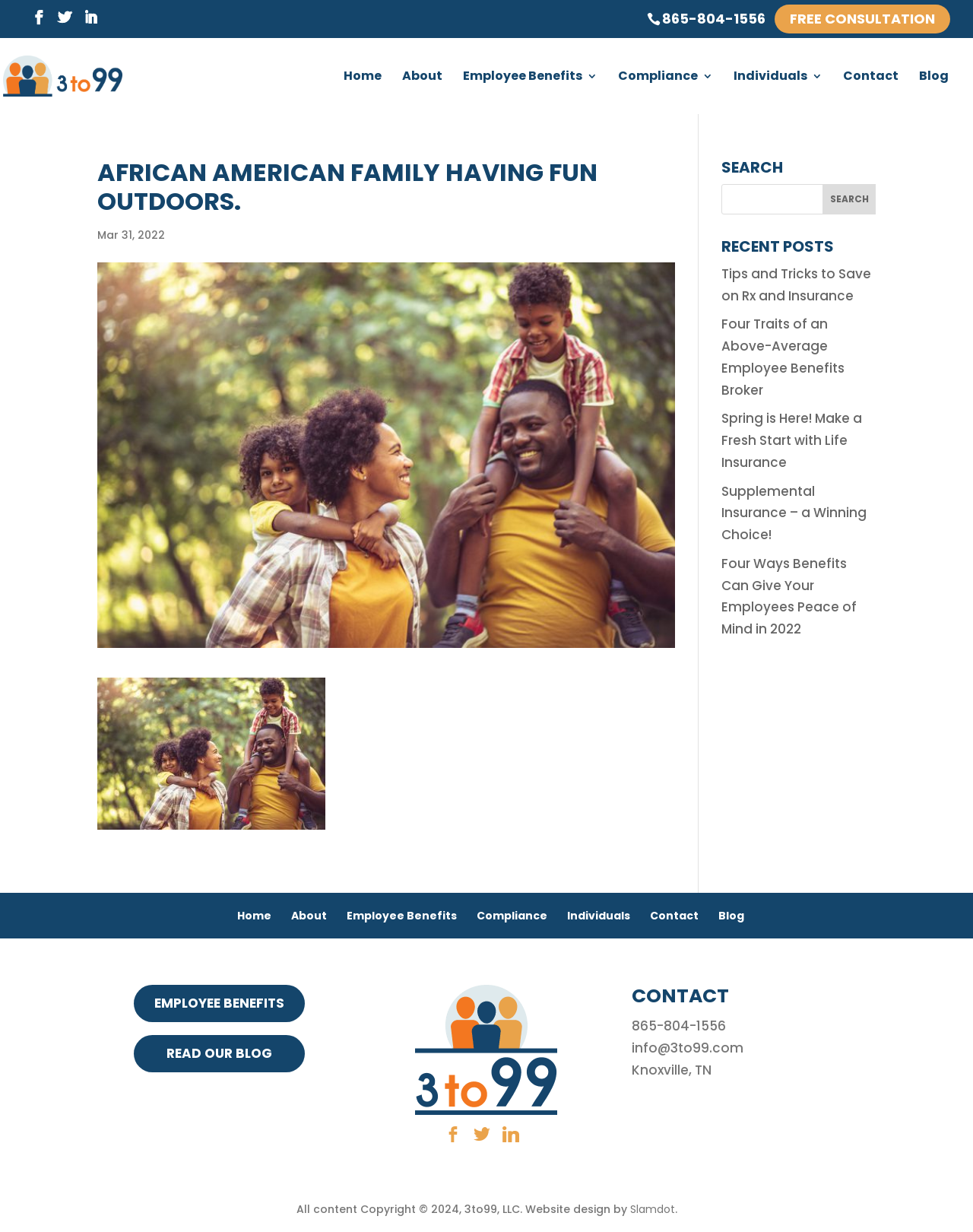What is the company name?
Look at the screenshot and give a one-word or phrase answer.

3to99, LLC